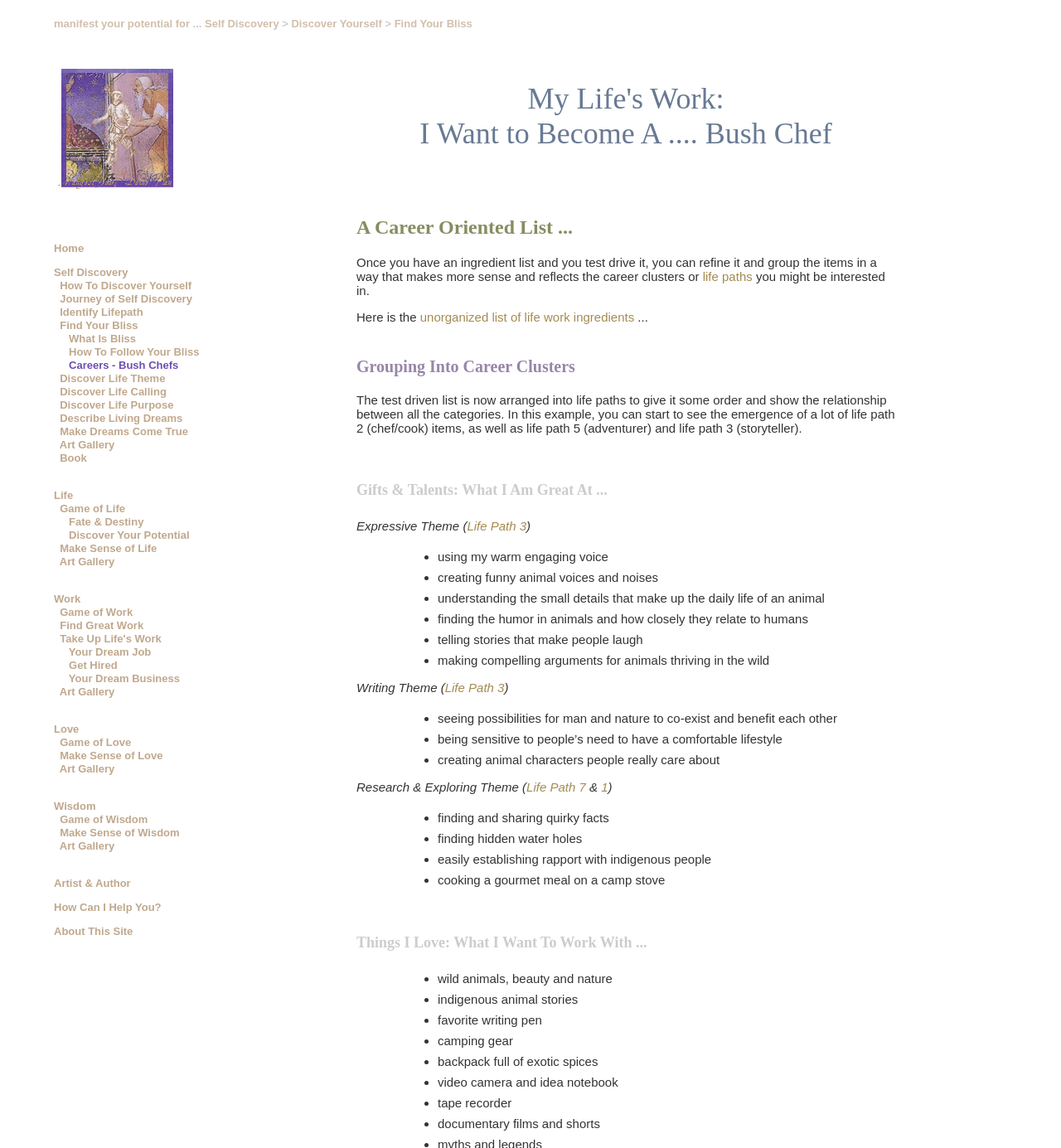Explain the contents of the webpage comprehensively.

The webpage is about personal growth and self-discovery, with a focus on identifying one's life path and finding bliss. The page is divided into several sections, each with a clear heading.

At the top of the page, there is a heading "My Life's Work: I Want to Become A.... Bush Chef" followed by a brief introduction to the concept of refining a list of bliss items and arranging them into lifepath groups.

Below this introduction, there are several sections, each with a heading that describes a different aspect of personal growth. The first section, "A Career Oriented List...", discusses the importance of refining a list of bliss items and grouping them into lifepath categories. This section includes a link to an "unorganized list of life work ingredients".

The next section, "Grouping Into Career Clusters", explains how to arrange the list of bliss items into lifepath categories, with a focus on identifying patterns and relationships between the categories. This section includes a brief description of the emergence of life path 2 (chef/cook), life path 5 (adventurer), and life path 3 (storyteller).

The following sections, "Gifts & Talents: What I Am Great At...", "Writing Theme", "Research & Exploring Theme", and "Things I Love: What I Want To Work With...", each list various skills, talents, and interests related to personal growth and self-discovery. These sections include bullet points with descriptive text and links to related life paths.

On the left side of the page, there is a navigation menu with links to other pages, including "Home", "Self Discovery", "How To Discover Yourself", "Journey of Self Discovery", "Identify Lifepath", "Find Your Bliss", and "What Is Bliss". There is also an image with a link to "MAnifest Your Potential... Cadmus SOwing Seeds of Change & Hope".

Overall, the webpage is designed to guide users through a process of self-discovery and personal growth, with a focus on identifying their life path and finding bliss.